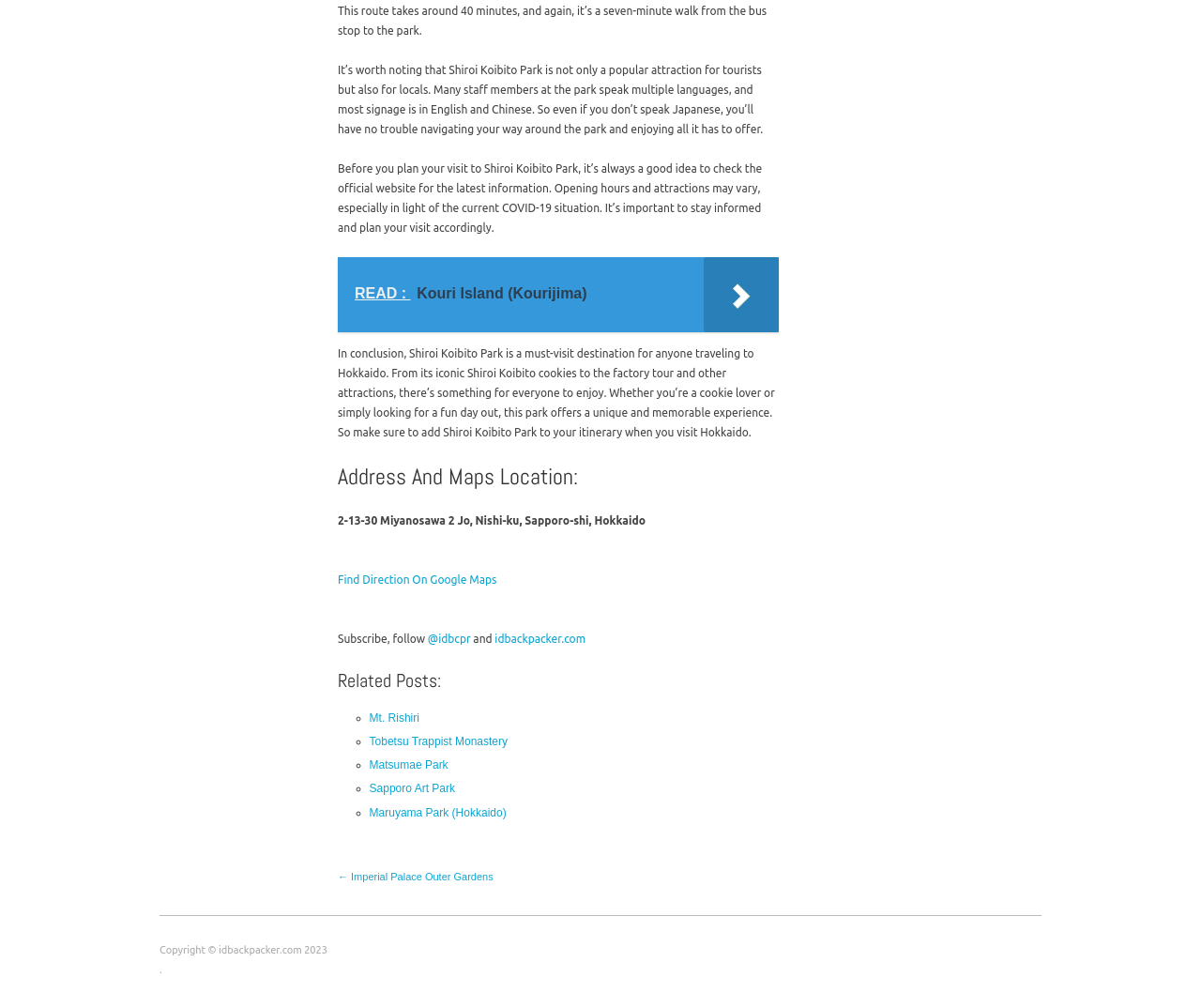Using the element description Mt. Rishiri, predict the bounding box coordinates for the UI element. Provide the coordinates in (top-left x, top-left y, bottom-right x, bottom-right y) format with values ranging from 0 to 1.

[0.307, 0.706, 0.349, 0.719]